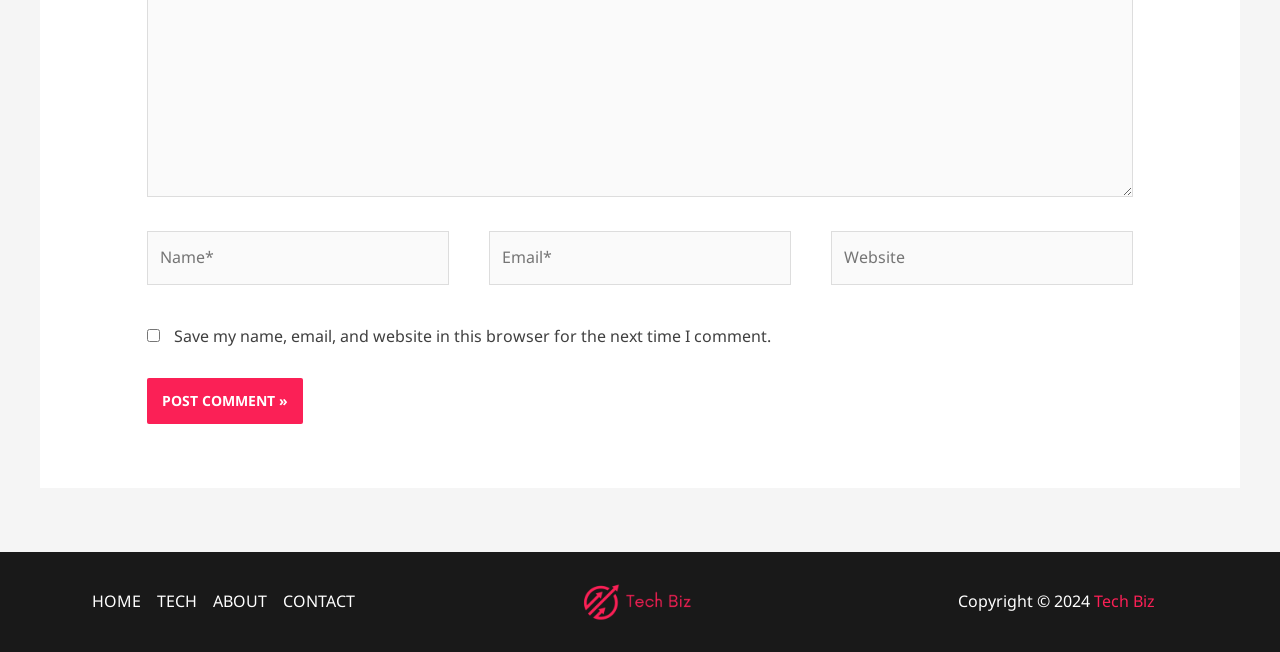What is the text on the button?
Look at the screenshot and give a one-word or phrase answer.

Post Comment »